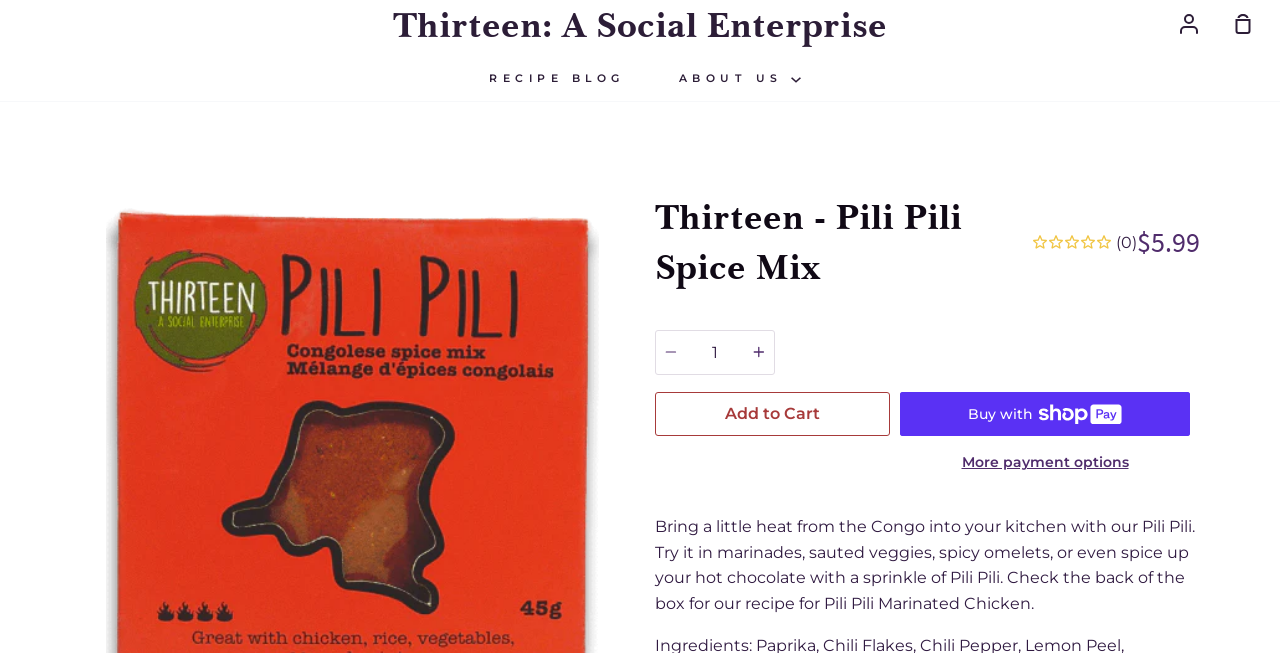Can you find the bounding box coordinates for the element that needs to be clicked to execute this instruction: "Read the recent post 'Building a portfolio with international real estate'"? The coordinates should be given as four float numbers between 0 and 1, i.e., [left, top, right, bottom].

None